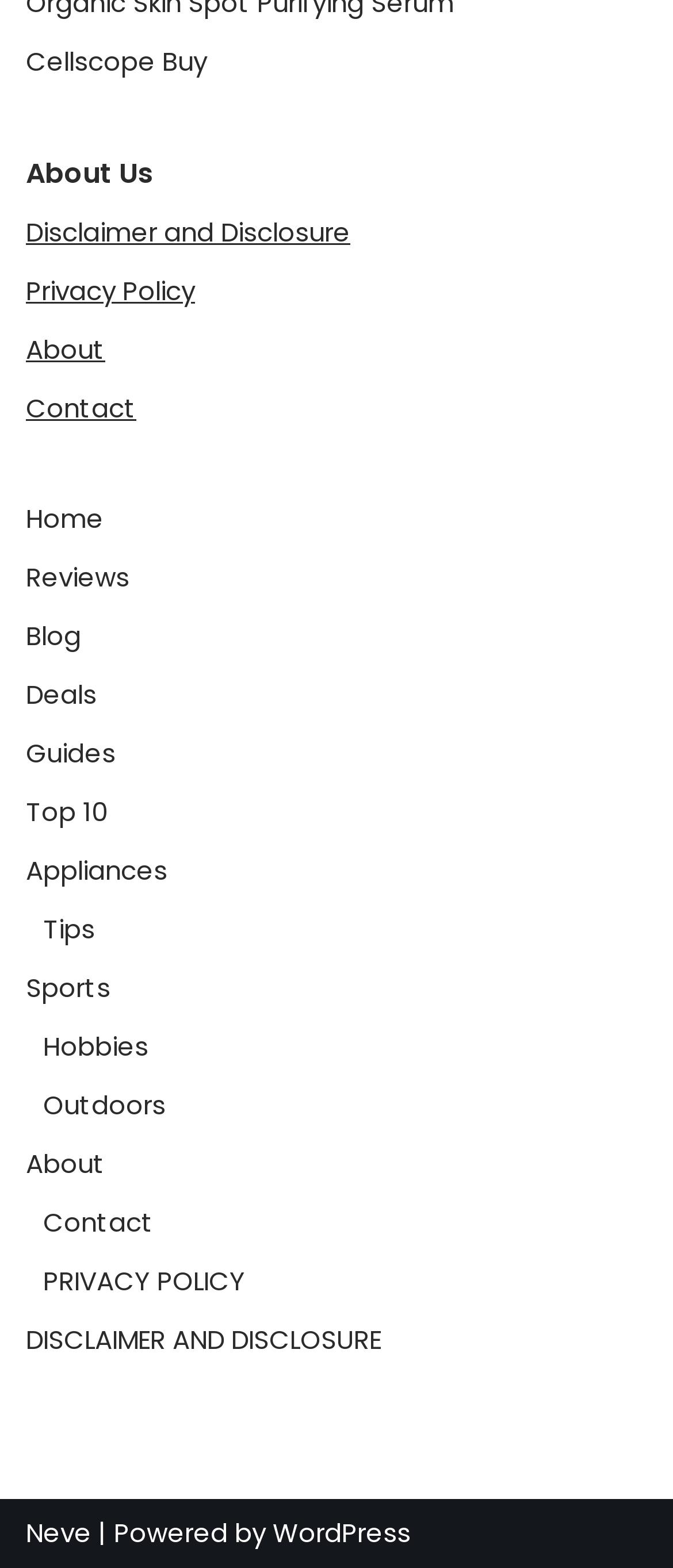Give a succinct answer to this question in a single word or phrase: 
How many links are there in the top section of the webpage?

13